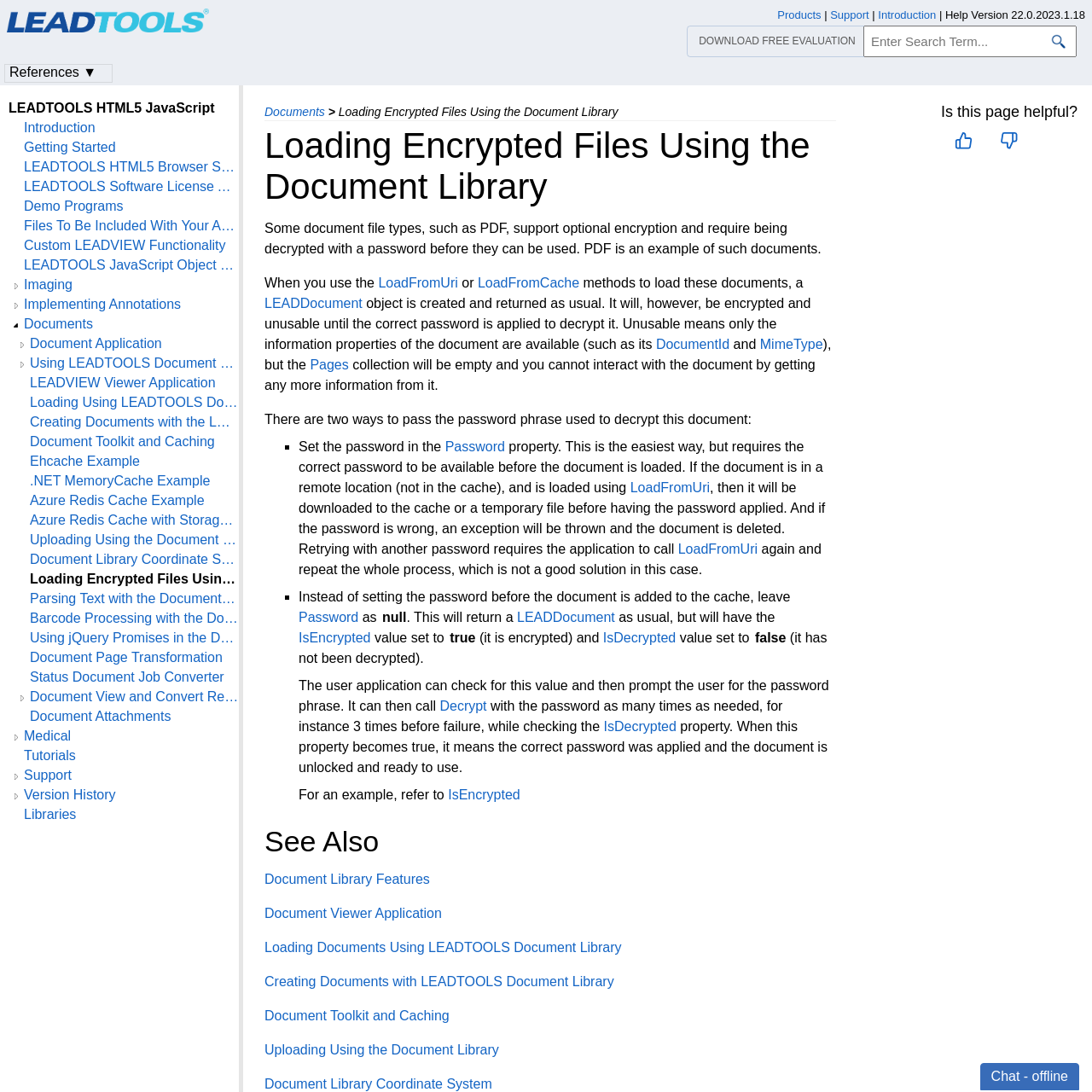Locate the bounding box coordinates of the area to click to fulfill this instruction: "View the 'Loading Encrypted Files Using the Document Library' heading". The bounding box should be presented as four float numbers between 0 and 1, in the order [left, top, right, bottom].

[0.242, 0.111, 0.766, 0.194]